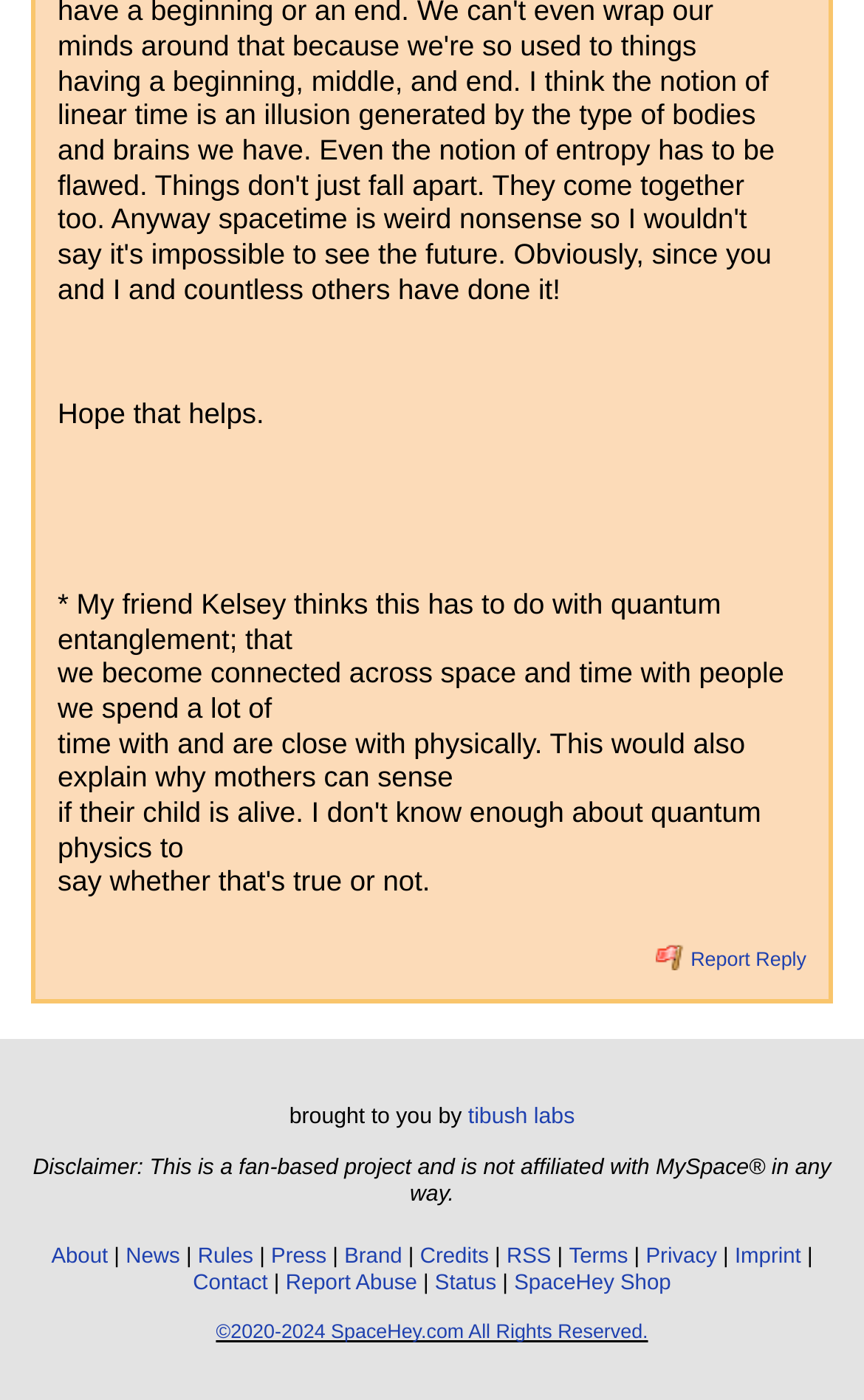Using the provided element description, identify the bounding box coordinates as (top-left x, top-left y, bottom-right x, bottom-right y). Ensure all values are between 0 and 1. Description: Report Abuse

[0.33, 0.909, 0.483, 0.926]